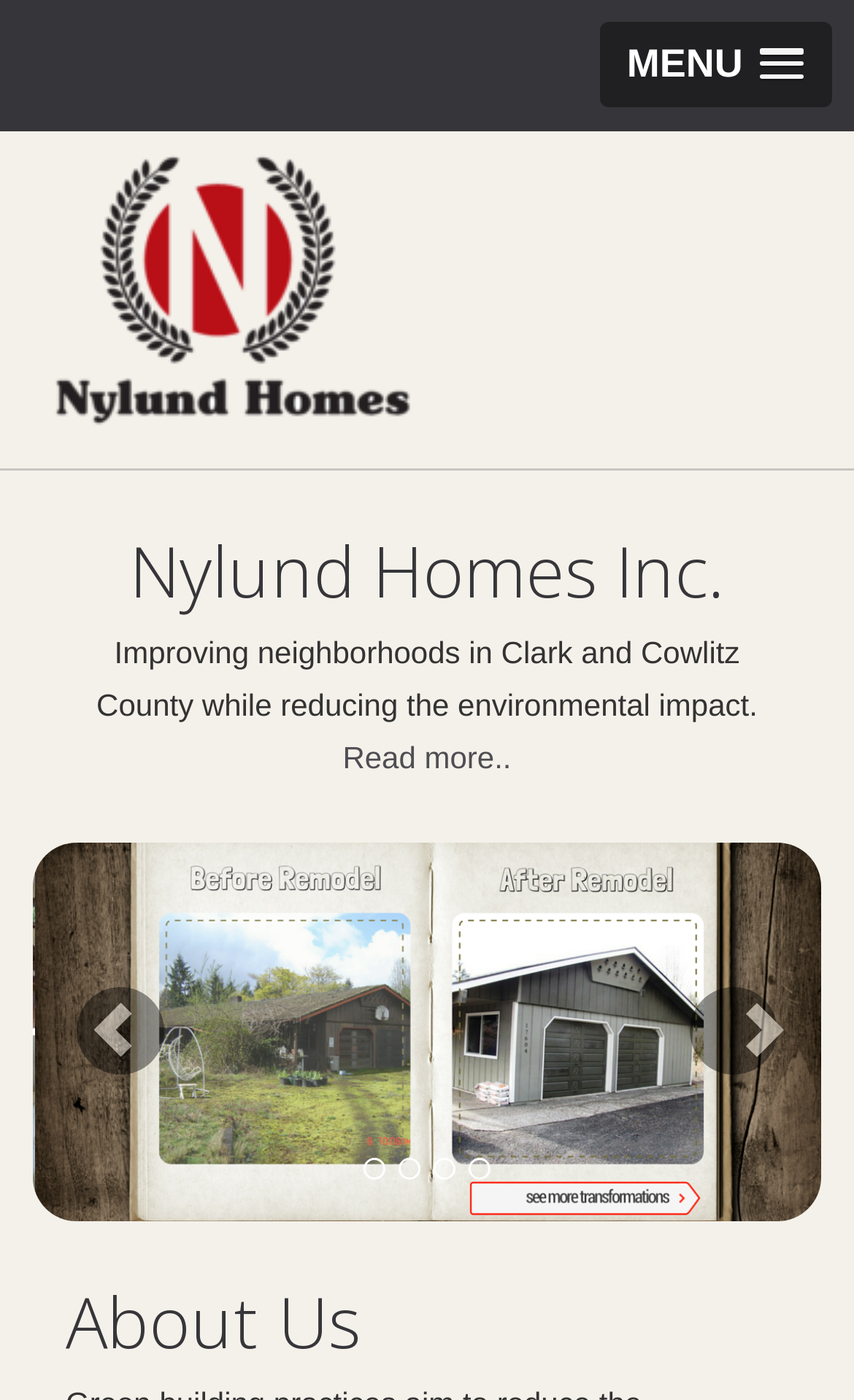Is there a logo on the webpage?
Please respond to the question thoroughly and include all relevant details.

The logo can be found in the image element 'Logo' which is located at the top of the webpage, next to the company name, indicating that it is the official logo of Nylund Homes Inc.